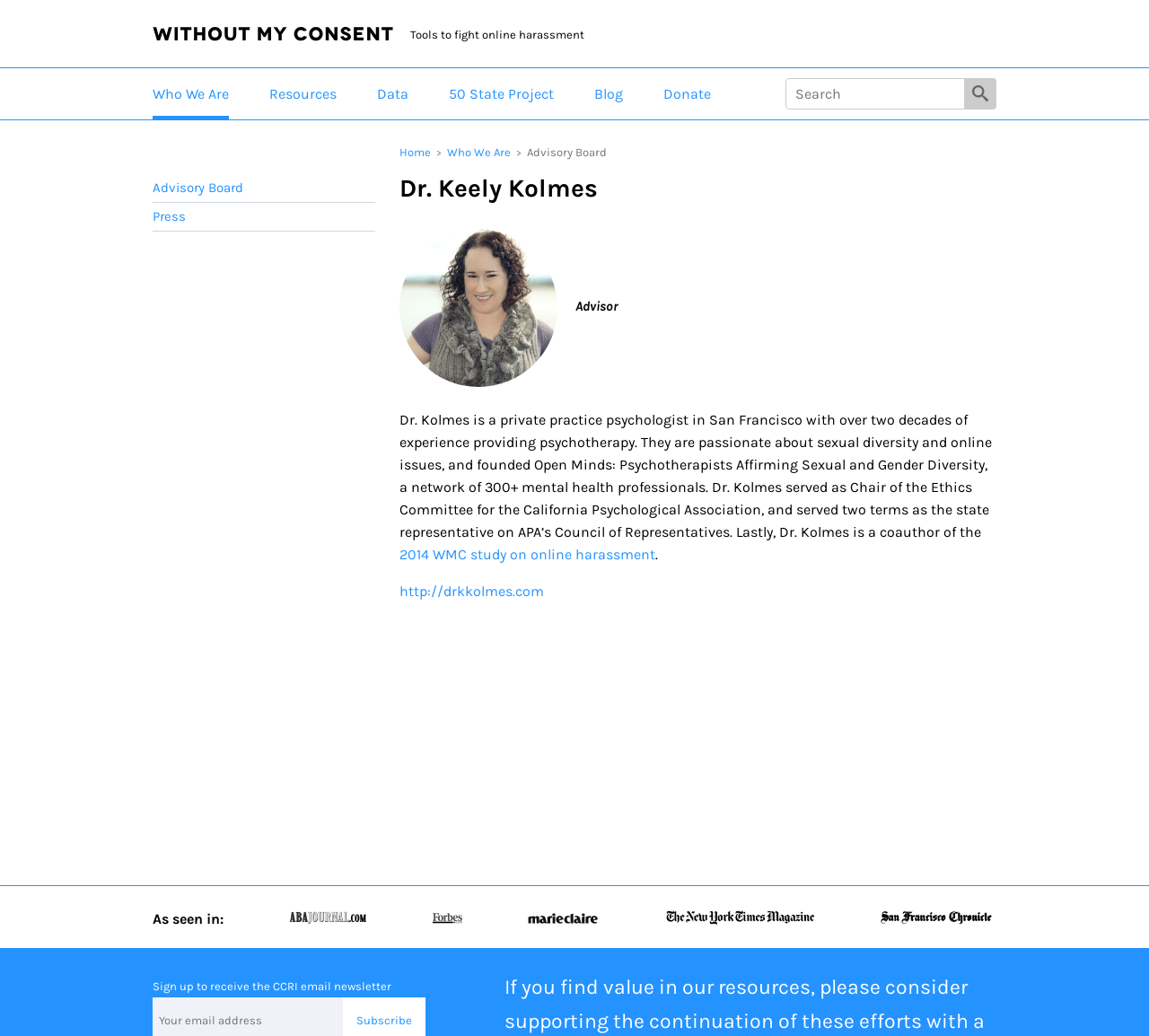Create a detailed narrative describing the layout and content of the webpage.

The webpage is about Dr. Keely Kolmes and their organization, Without My Consent. At the top, there is a navigation menu with links to various sections, including "Who We Are", "Resources", "Data", "50 State Project", "Blog", and "Donate". Next to the navigation menu, there is a search box with a submit button.

Below the navigation menu, there is a main section that takes up most of the page. It starts with a link to the "Home" page, followed by a heading that reads "Dr. Keely Kolmes". Below the heading, there is an image of Dr. Kolmes, accompanied by a brief bio that describes their experience and achievements as a psychologist.

The bio is followed by a link to a study on online harassment and another link to Dr. Kolmes' personal website. To the left of the main section, there is a complementary section that contains links to the "Advisory Board" and "Press" pages.

At the bottom of the page, there is a section that lists various media outlets that have featured Dr. Kolmes or Without My Consent, including the ABA Journal, Forbes, Marie Claire, The New York Times Magazine, and the San Francisco Chronicle. Below this section, there is a call to action to sign up for the CCRI email newsletter, followed by a request to support the organization's efforts with a donation.